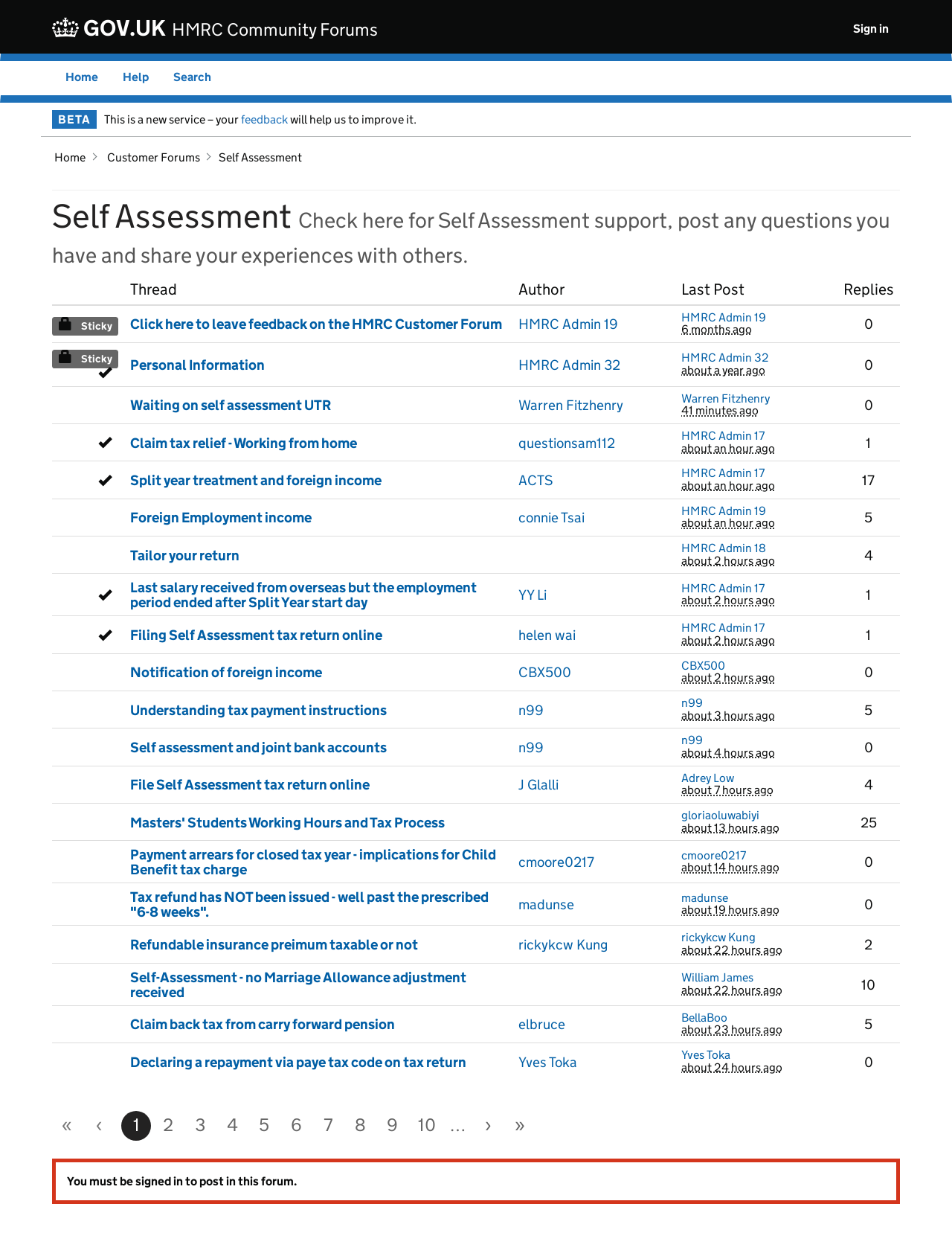Elaborate on the information and visuals displayed on the webpage.

The webpage is a community forum for Self Assessment, provided by GOV.UK. At the top, there is a link to skip to the main content, followed by links to GOV.UK and HMRC Community Forums. A horizontal menu bar with a sign-in option is located at the top right corner.

Below the menu bar, there is a main content section that occupies most of the page. It starts with a horizontal menu bar with links to Home, Help, and Search. Next to it, there is a "BETA" label, indicating that this is a new service. A feedback link is provided, encouraging users to help improve the service.

The main content section is divided into two parts. The top part has a heading that reads "Self Assessment" and a brief description of the forum's purpose. Below the heading, there is a table that lists various threads, including their titles, authors, last post dates, and reply counts. Each thread has a sticky icon, indicating that it has been marked as answered.

The table has multiple rows, each representing a thread. The threads are listed in a compact format, with the thread title, author, and last post date displayed in a single row. The last post date is displayed in a relative format, such as "6 months ago" or "about an hour ago". Each thread has a link to the last post in the thread.

Overall, the webpage is a forum where users can discuss Self Assessment-related topics, ask questions, and share their experiences with others.